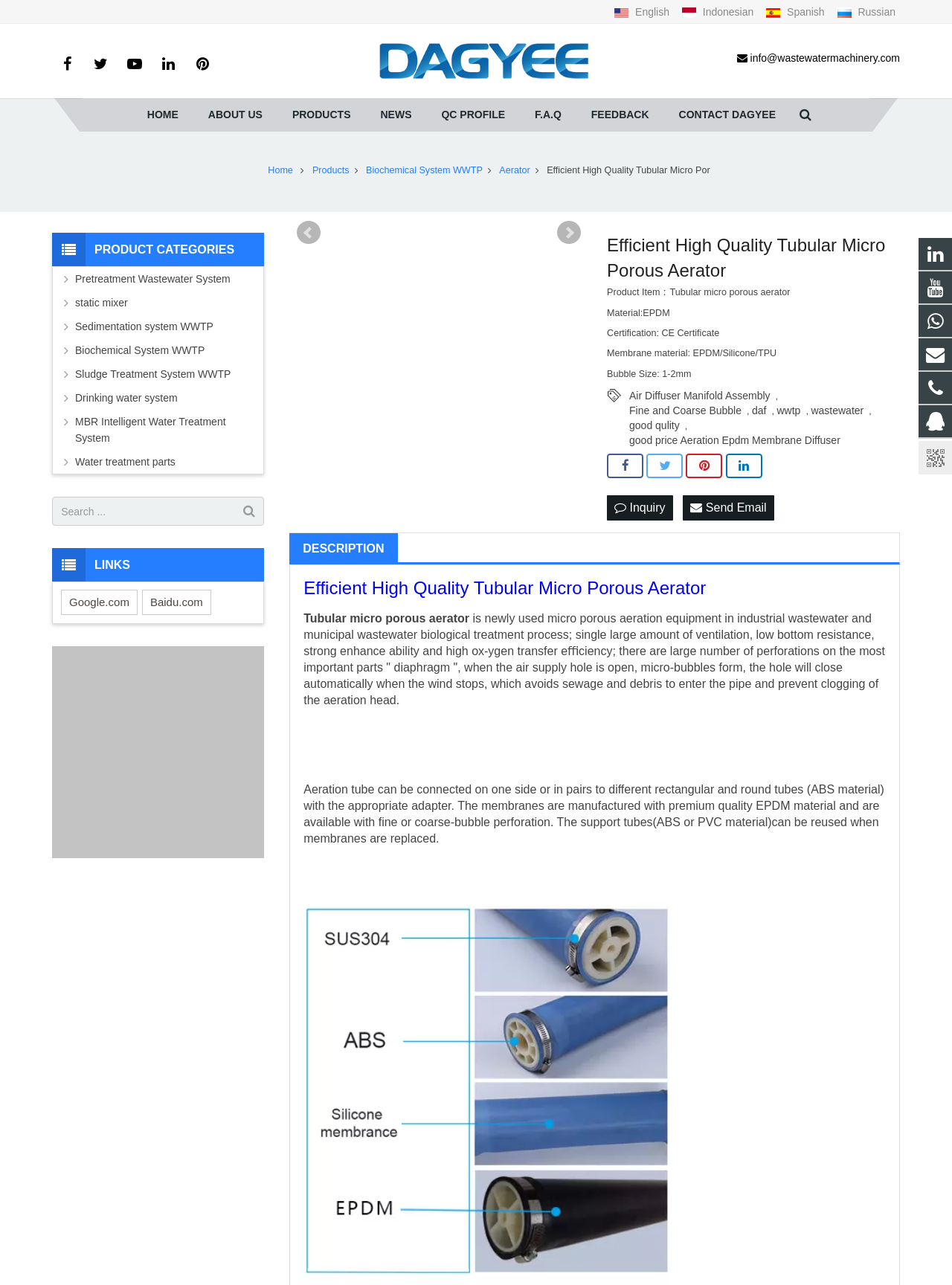Please find the bounding box coordinates of the element that you should click to achieve the following instruction: "Switch to English language". The coordinates should be presented as four float numbers between 0 and 1: [left, top, right, bottom].

[0.64, 0.005, 0.711, 0.014]